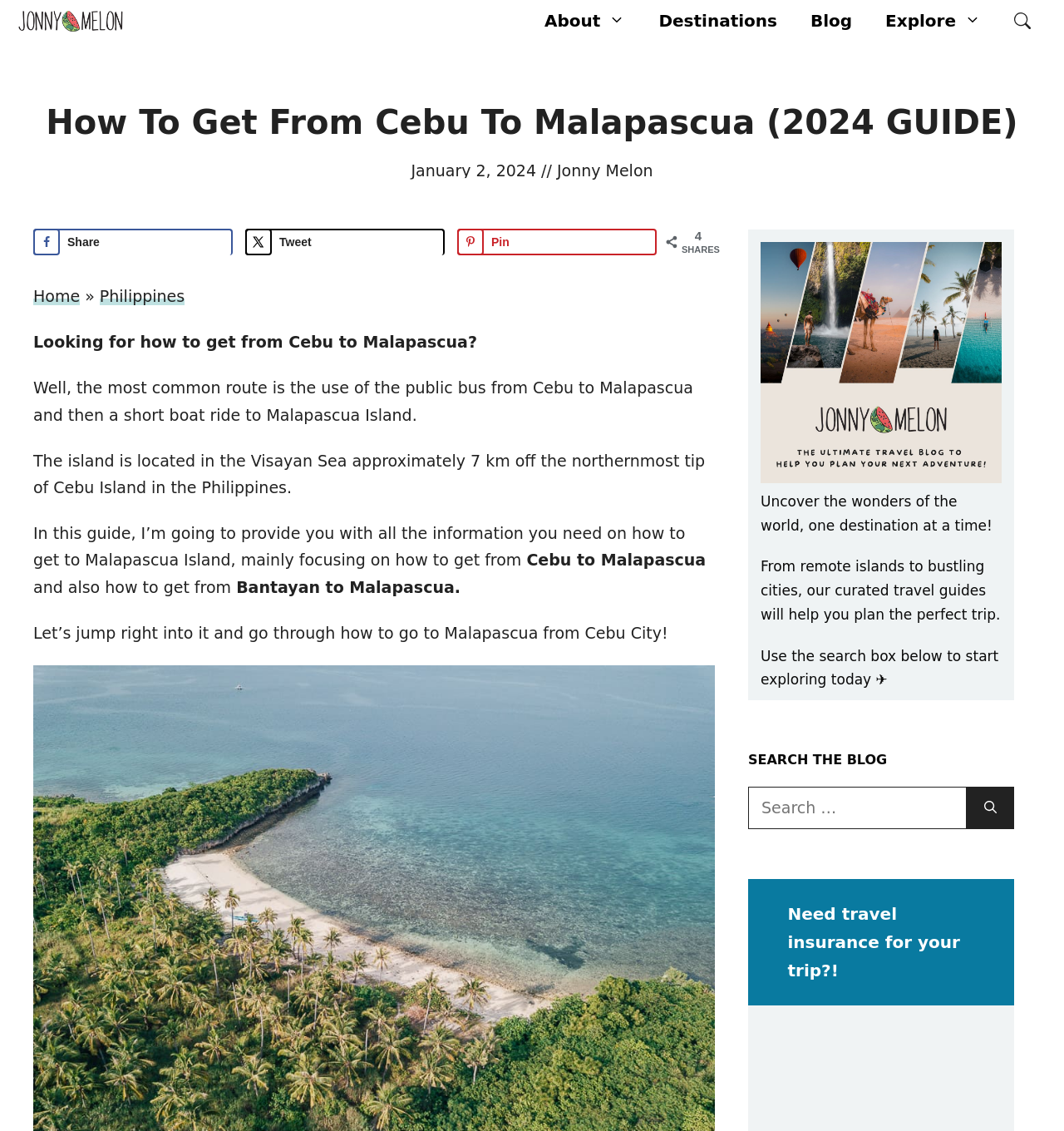Find the bounding box coordinates of the element I should click to carry out the following instruction: "Click on the 'About' link".

[0.496, 0.002, 0.603, 0.035]